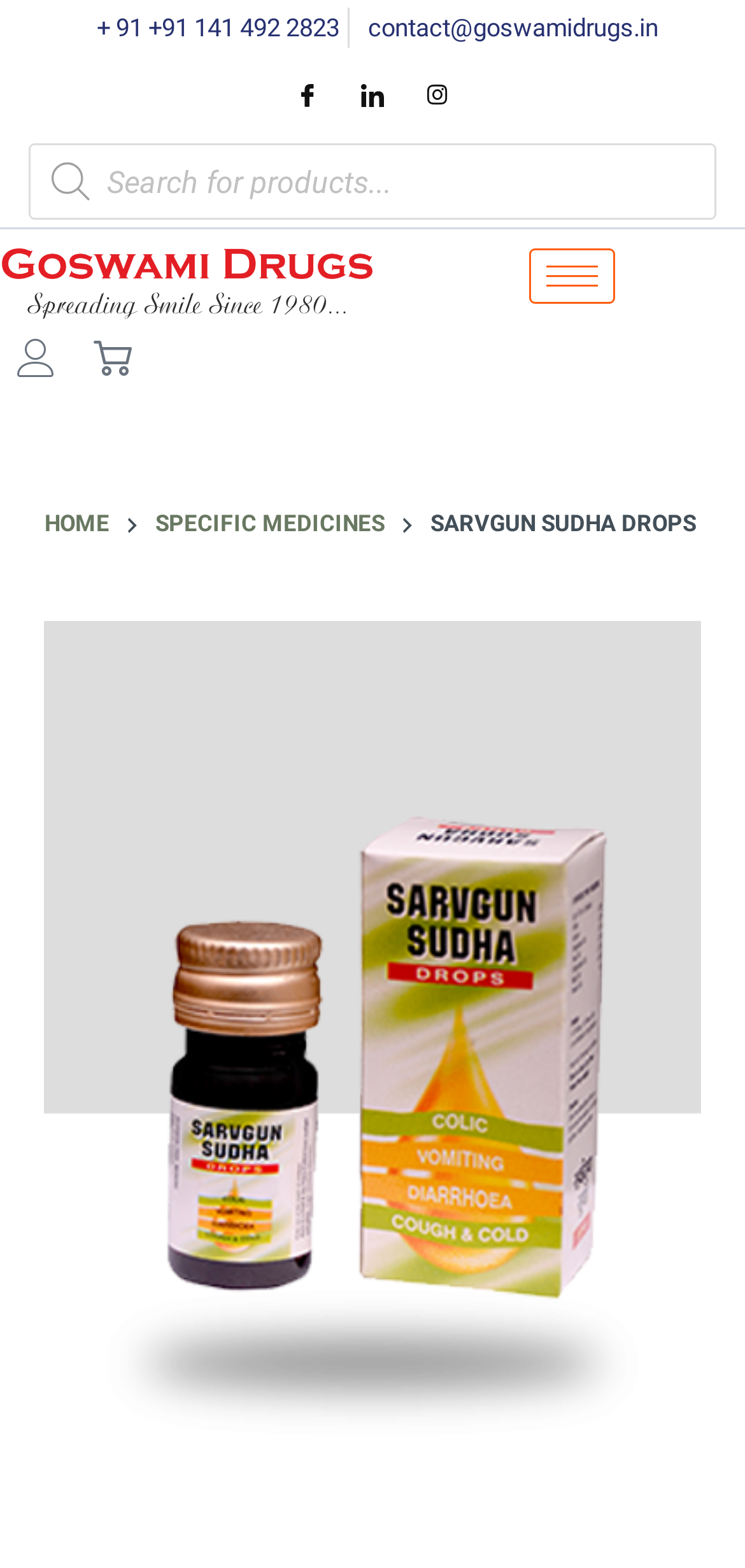Determine the heading of the webpage and extract its text content.

Sarvgun Sudha Drops